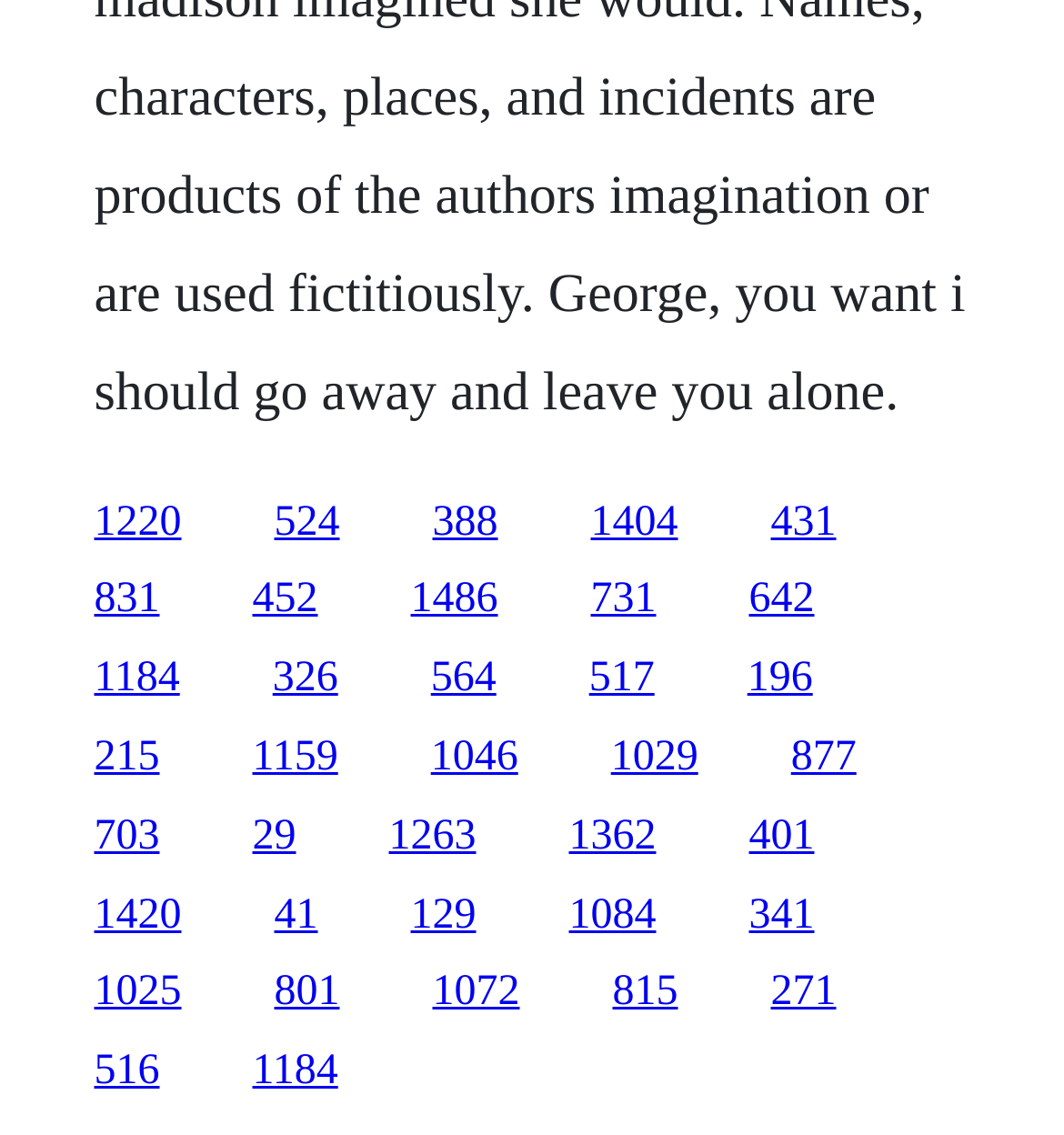Please determine the bounding box coordinates, formatted as (top-left x, top-left y, bottom-right x, bottom-right y), with all values as floating point numbers between 0 and 1. Identify the bounding box of the region described as: 1420

[0.088, 0.785, 0.171, 0.826]